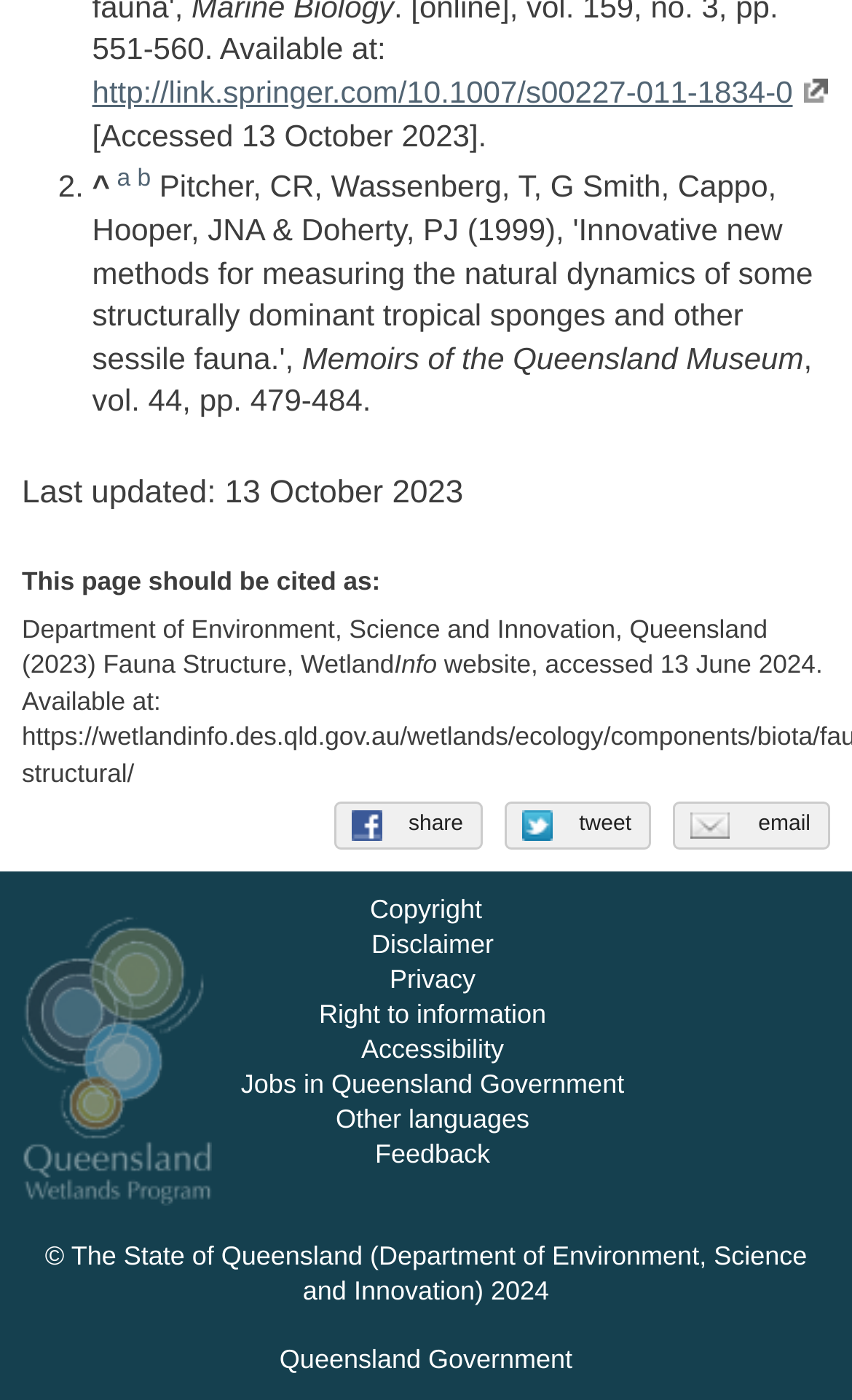Give the bounding box coordinates for this UI element: "Right to information". The coordinates should be four float numbers between 0 and 1, arranged as [left, top, right, bottom].

[0.359, 0.71, 0.656, 0.742]